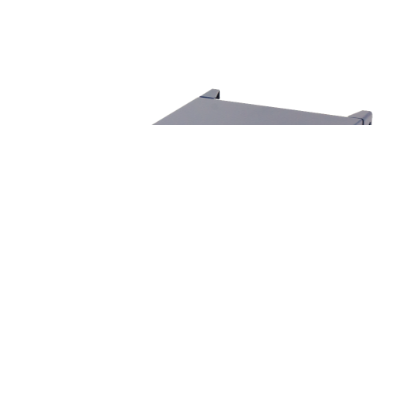What operating systems does the VNA software support?
Please provide a comprehensive answer based on the details in the screenshot.

According to the caption, the VNA software is available for Windows, and an optional version for Linux is available at no additional cost, implying that the software supports both operating systems.